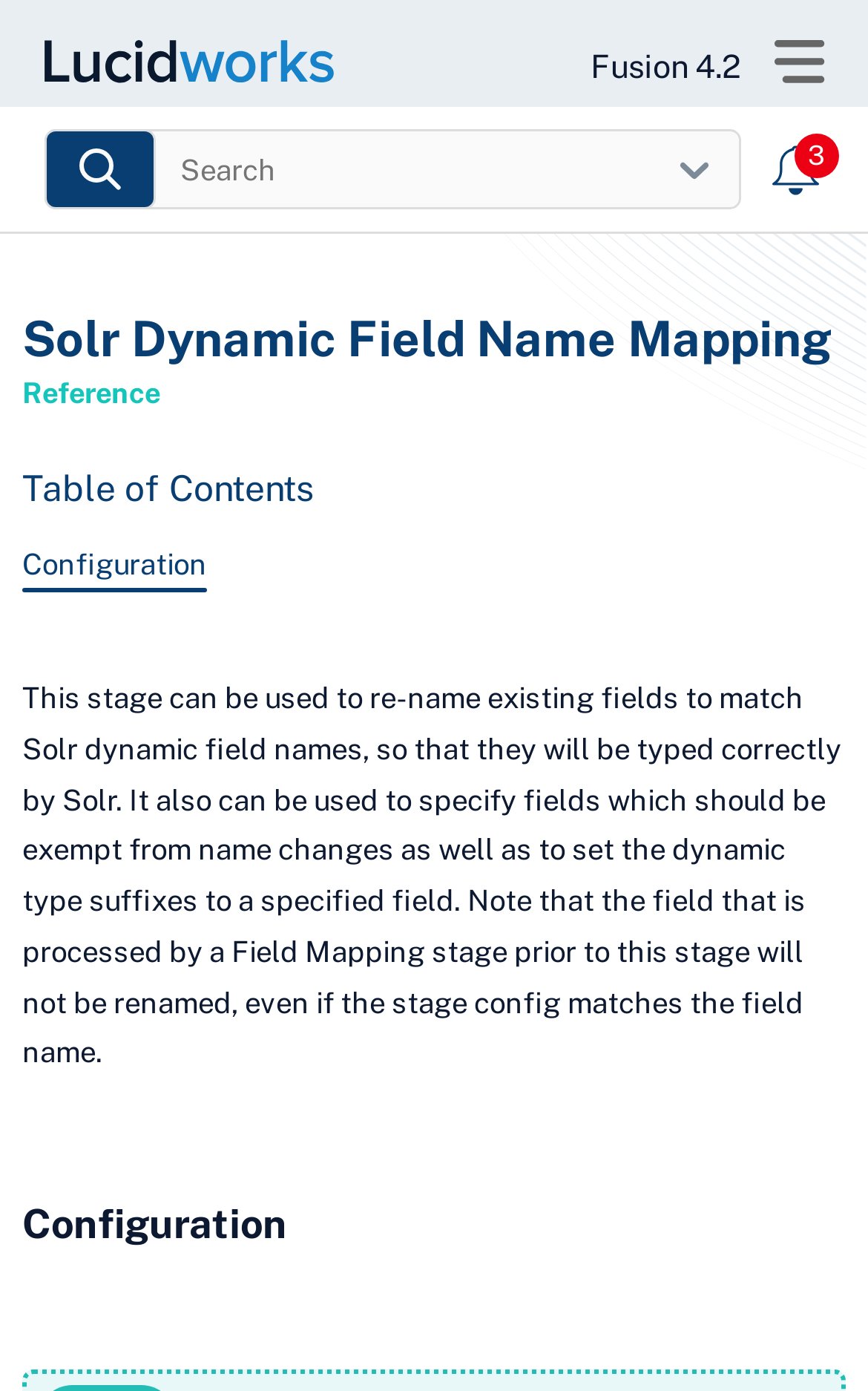Please give a concise answer to this question using a single word or phrase: 
What is the name of the section below the Table of Contents?

Configuration